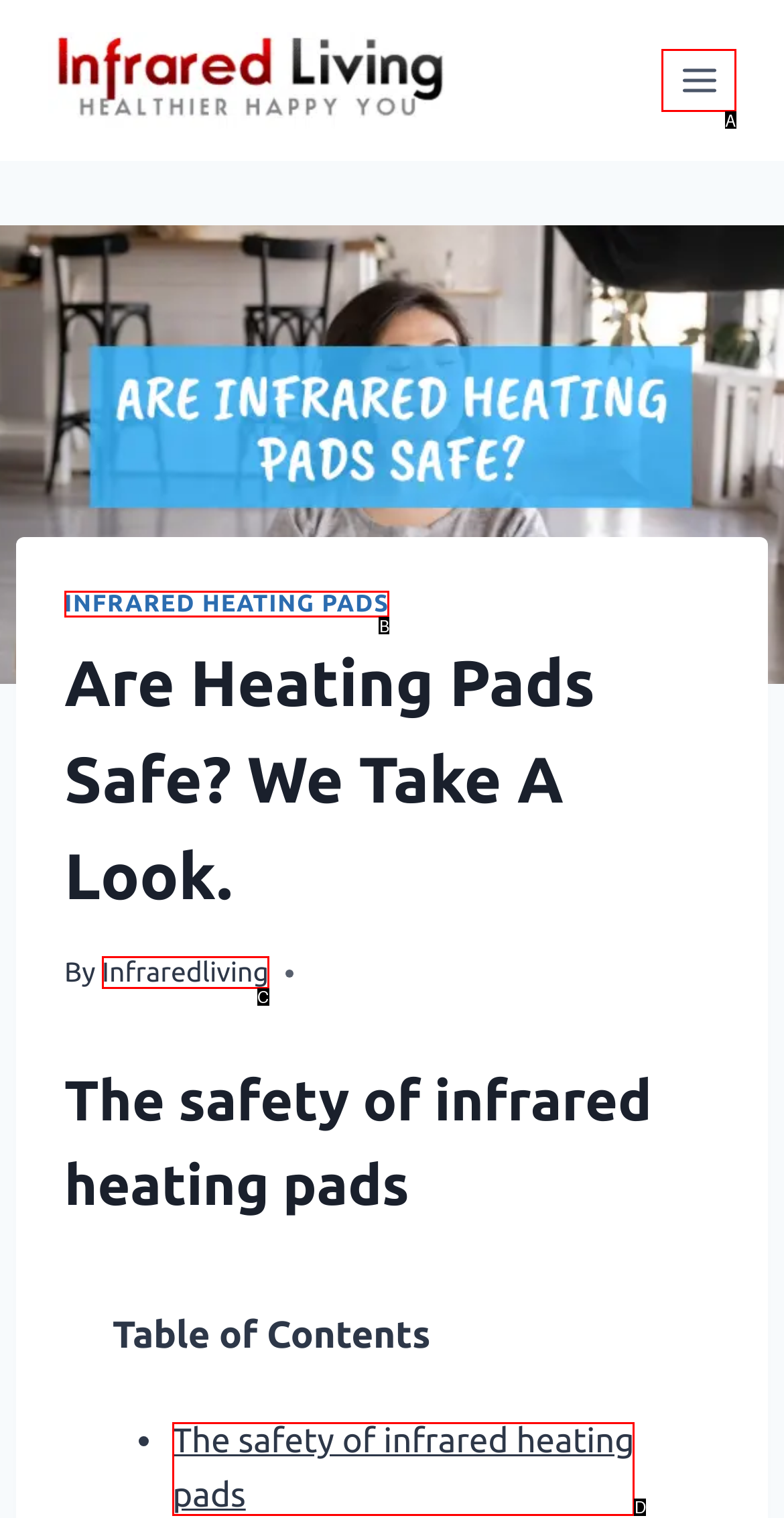Find the option that matches this description: Toggle Menu
Provide the matching option's letter directly.

A